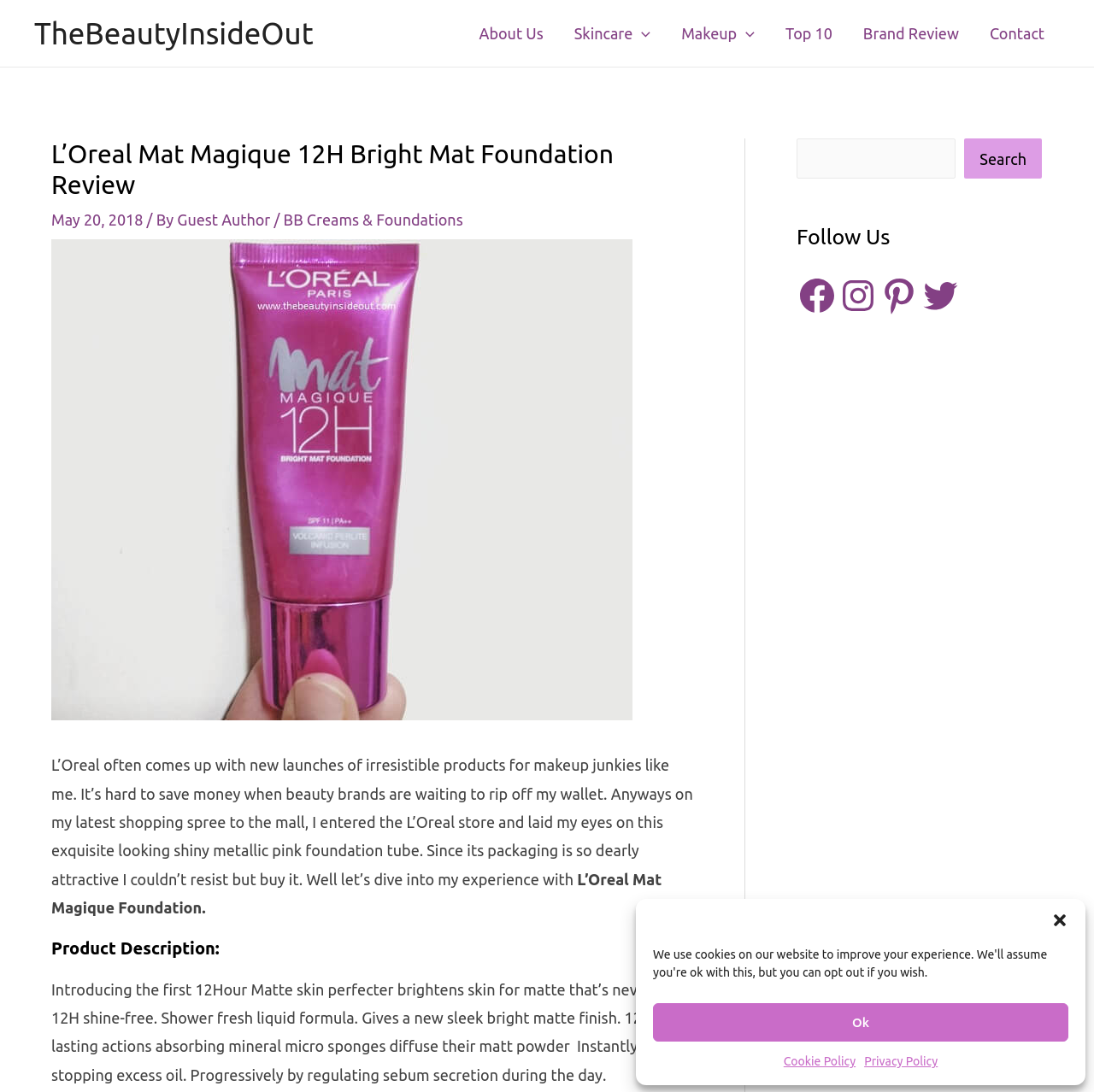Reply to the question with a single word or phrase:
What is the brand of the foundation being reviewed?

L'Oreal